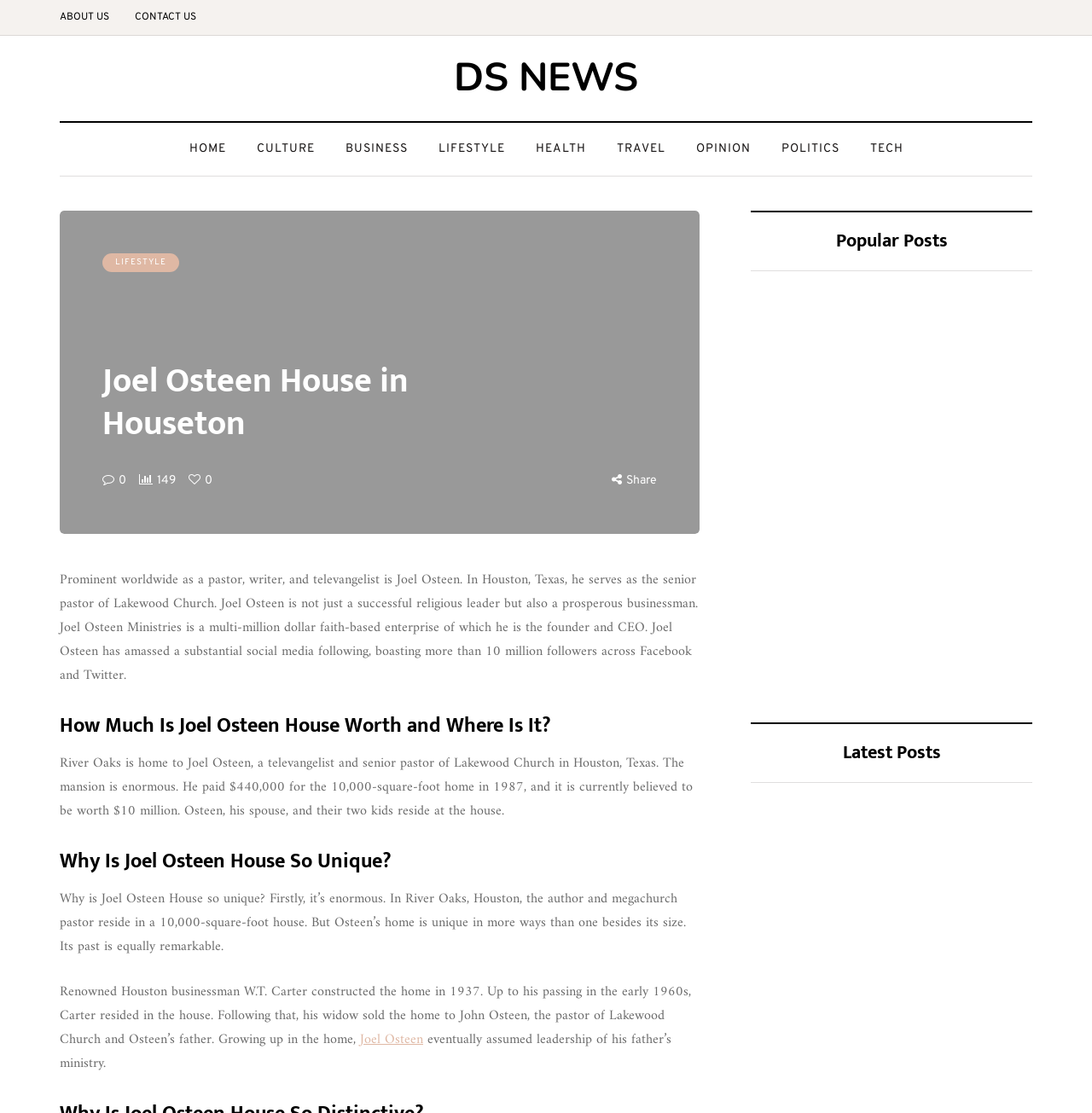From the given element description: "Services", find the bounding box for the UI element. Provide the coordinates as four float numbers between 0 and 1, in the order [left, top, right, bottom].

None